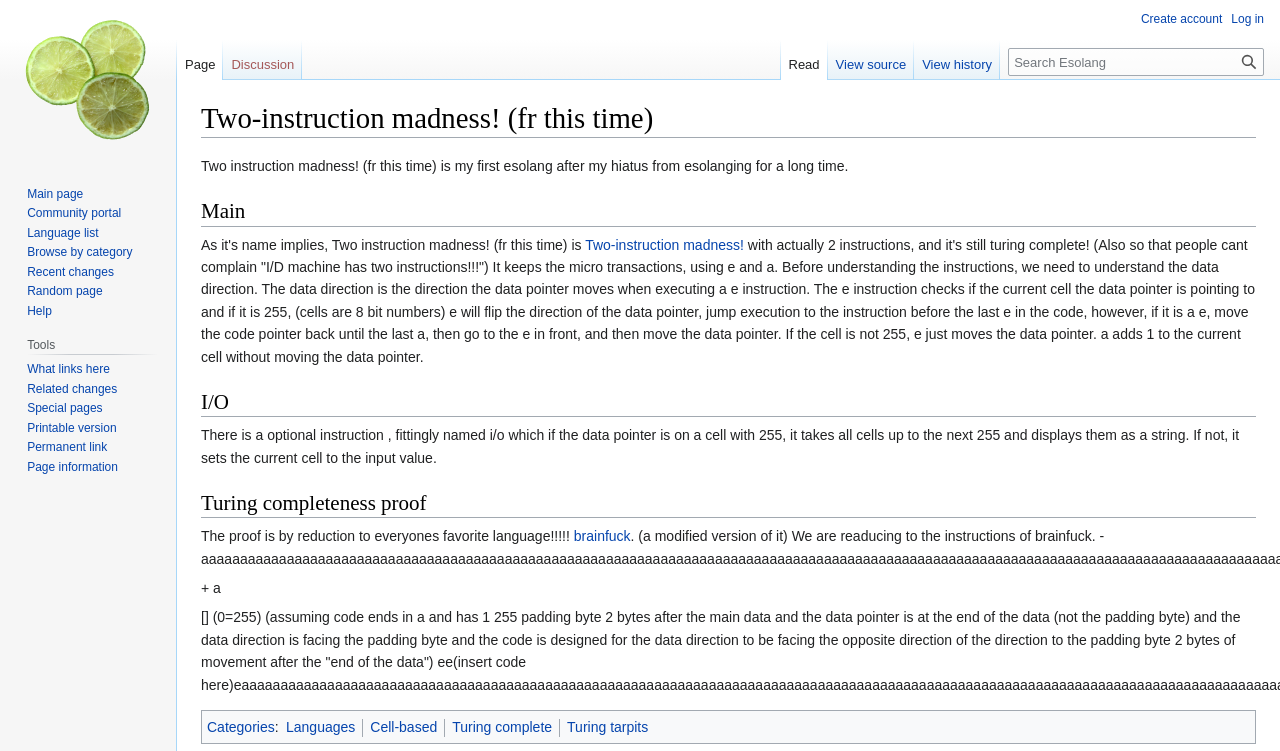Identify the bounding box coordinates of the region that needs to be clicked to carry out this instruction: "Log in". Provide these coordinates as four float numbers ranging from 0 to 1, i.e., [left, top, right, bottom].

[0.962, 0.016, 0.988, 0.035]